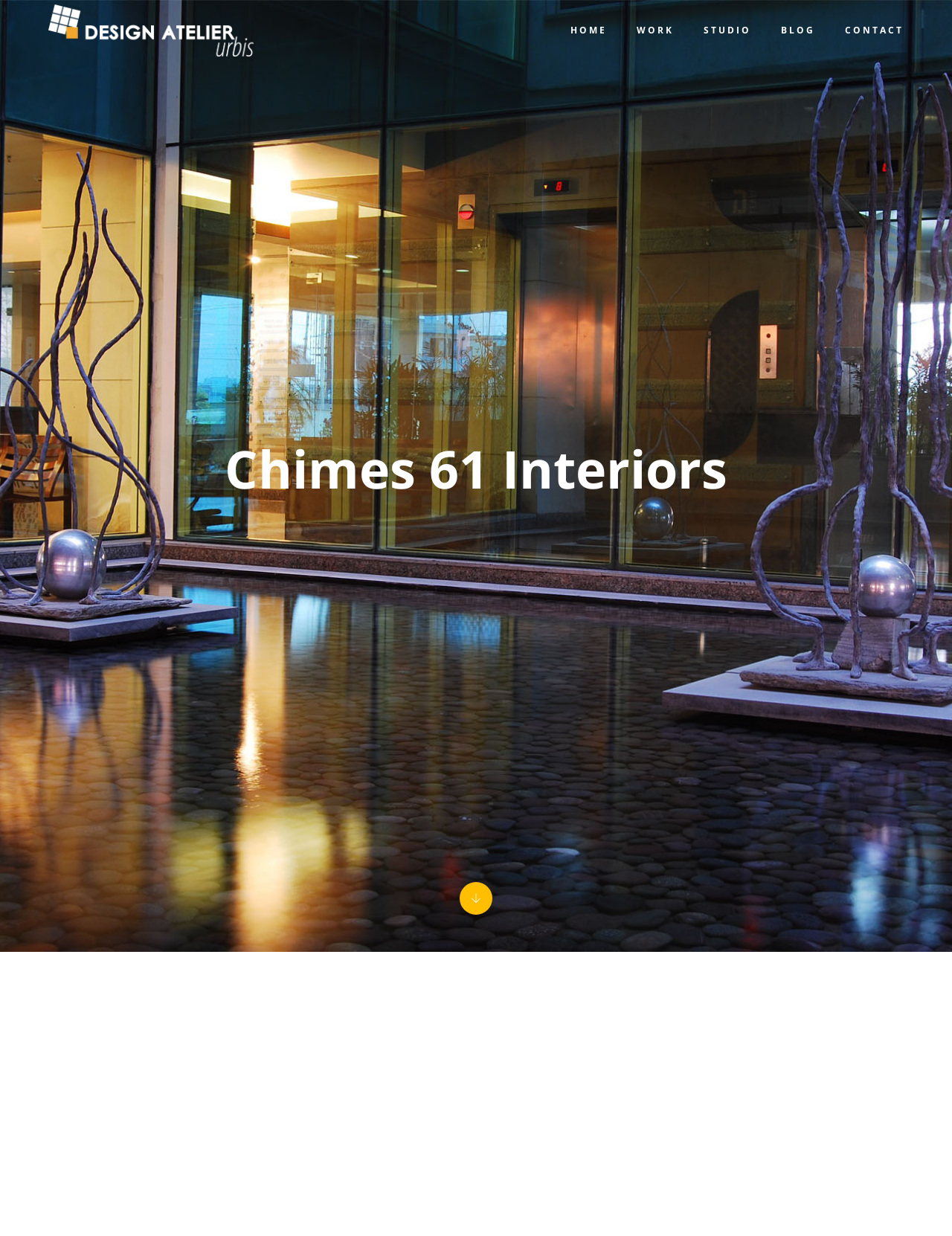What is the name of the architecture firm?
Answer the question in as much detail as possible.

The name of the architecture firm can be found in the heading element at the top of the webpage, which reads 'Chimes 61 Interiors'.